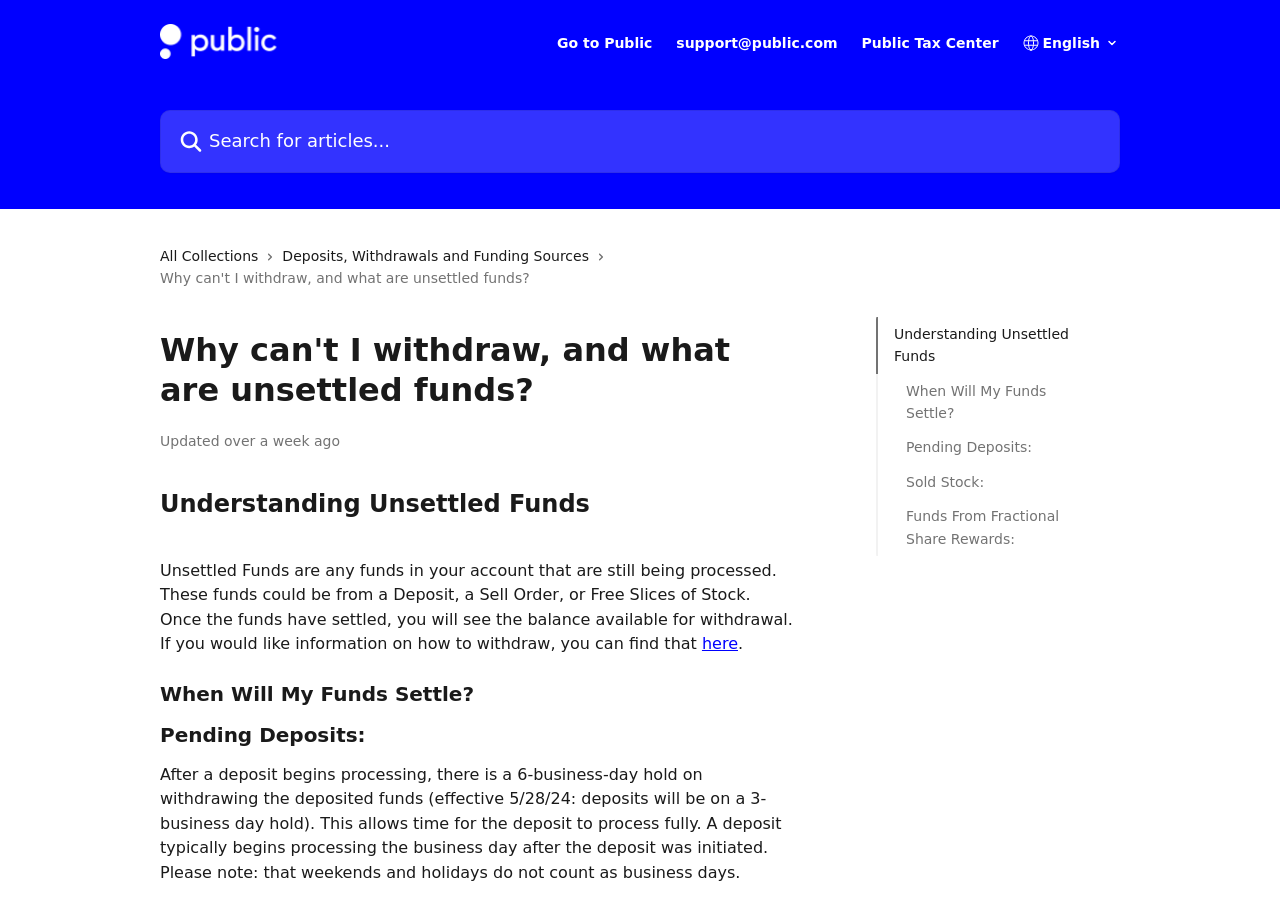Please determine the bounding box coordinates of the element to click in order to execute the following instruction: "Read about Deposits, Withdrawals and Funding Sources". The coordinates should be four float numbers between 0 and 1, specified as [left, top, right, bottom].

[0.221, 0.272, 0.466, 0.297]